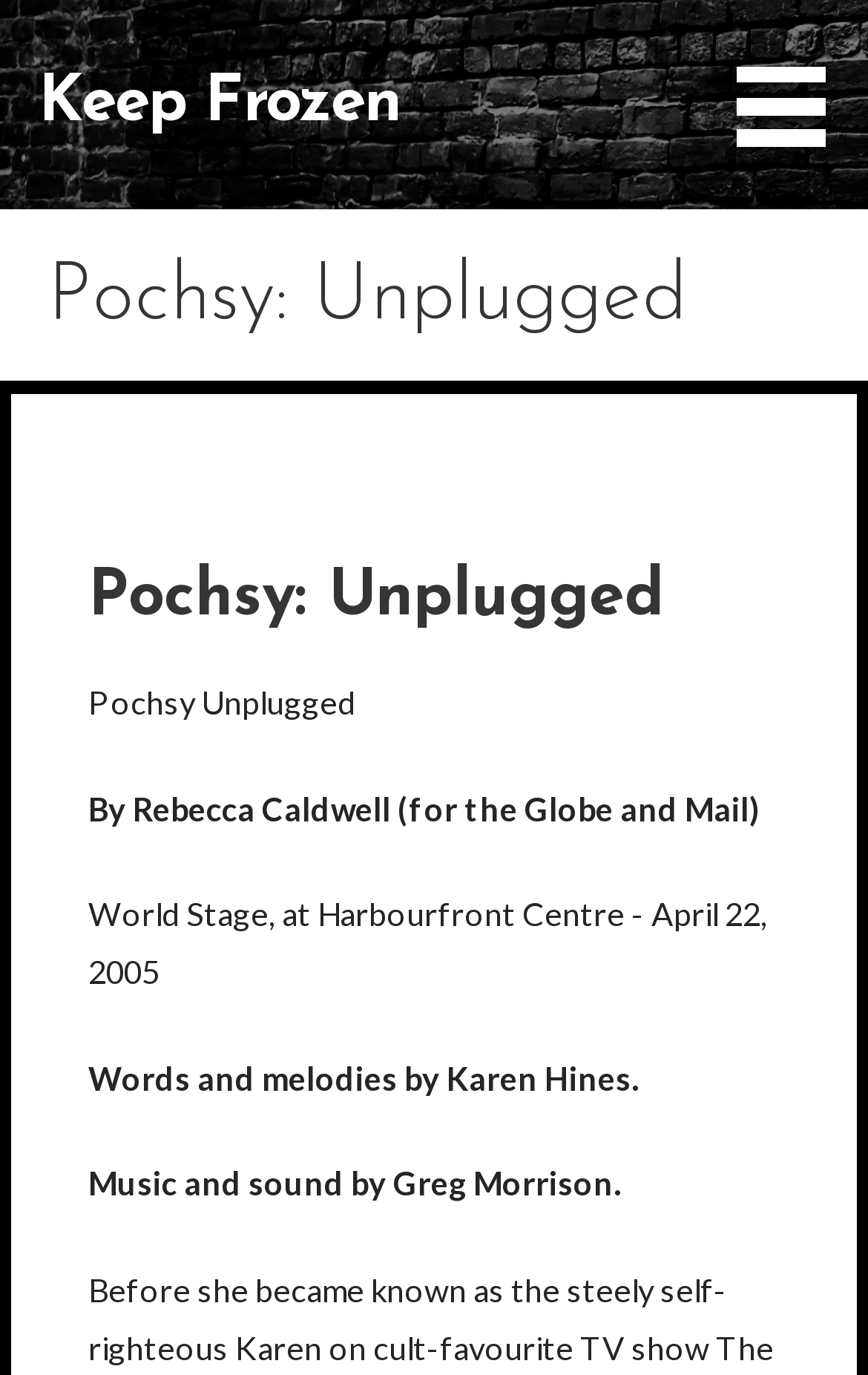Where is the event taking place?
Answer with a single word or phrase, using the screenshot for reference.

Harbourfront Centre